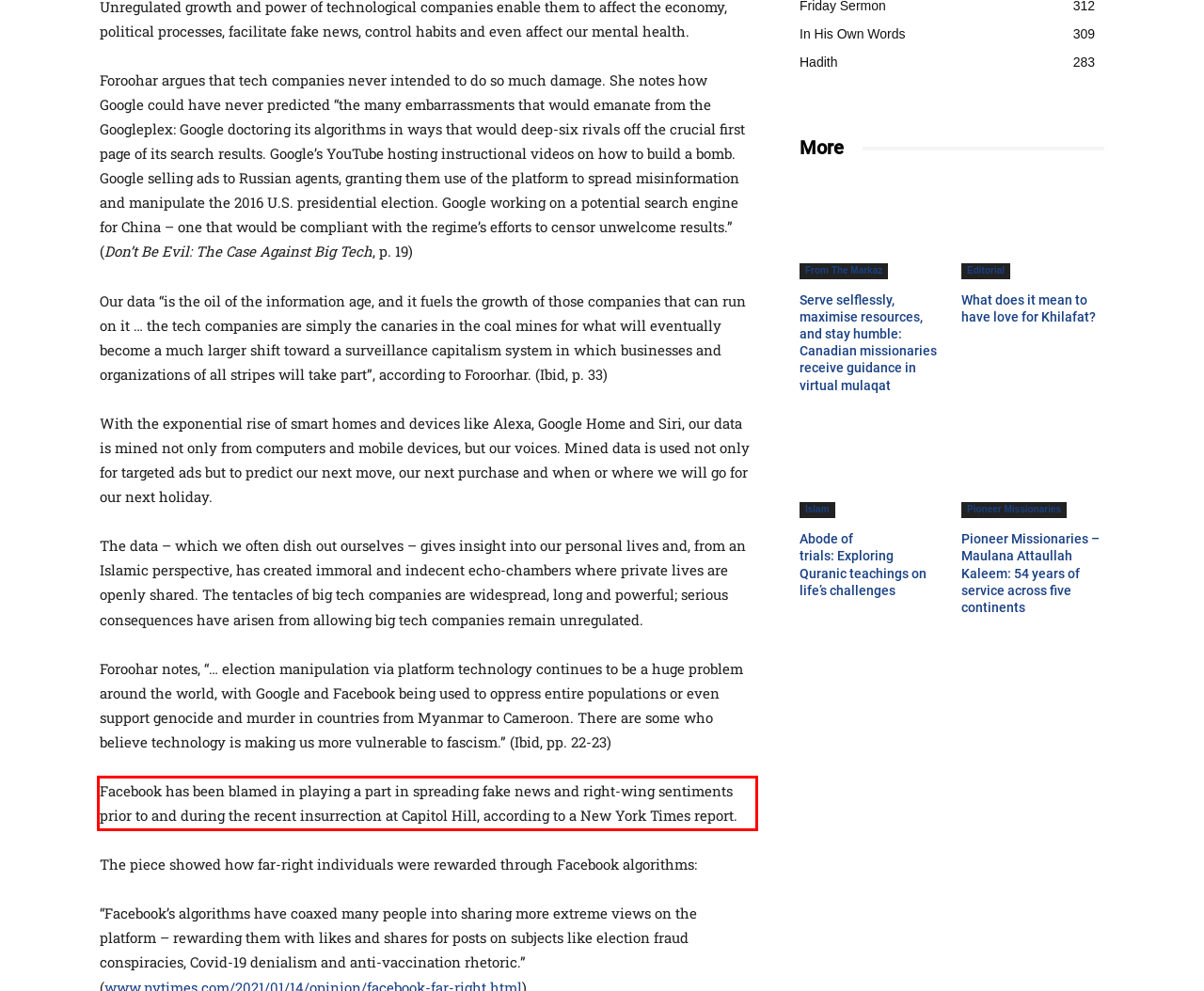You are provided with a screenshot of a webpage containing a red bounding box. Please extract the text enclosed by this red bounding box.

Facebook has been blamed in playing a part in spreading fake news and right-wing sentiments prior to and during the recent insurrection at Capitol Hill, according to a New York Times report.